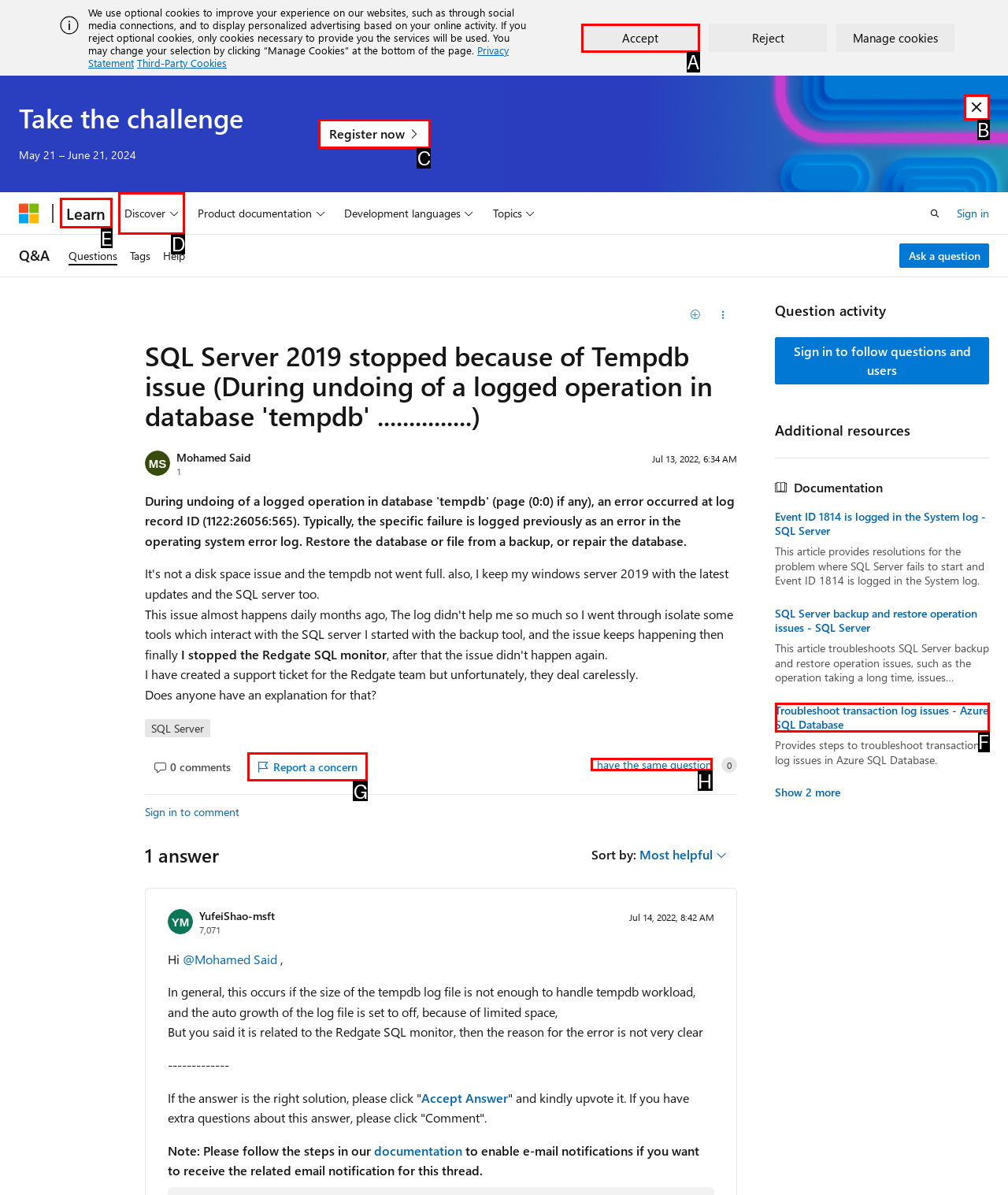Determine the letter of the element to click to accomplish this task: Register now. Respond with the letter.

C